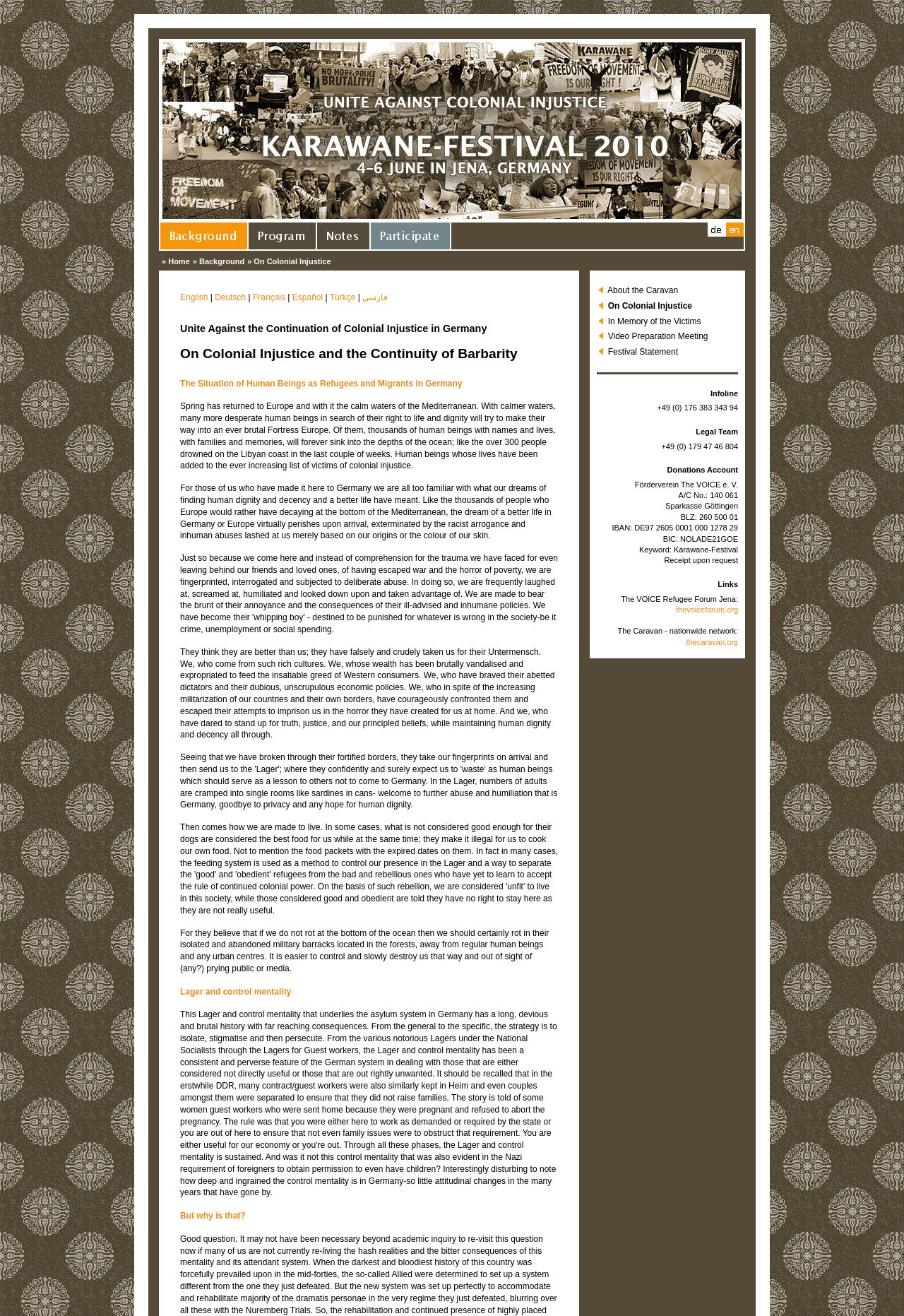Find the bounding box coordinates of the element to click in order to complete the given instruction: "Click on the 'About the Caravan' link."

[0.672, 0.217, 0.75, 0.224]